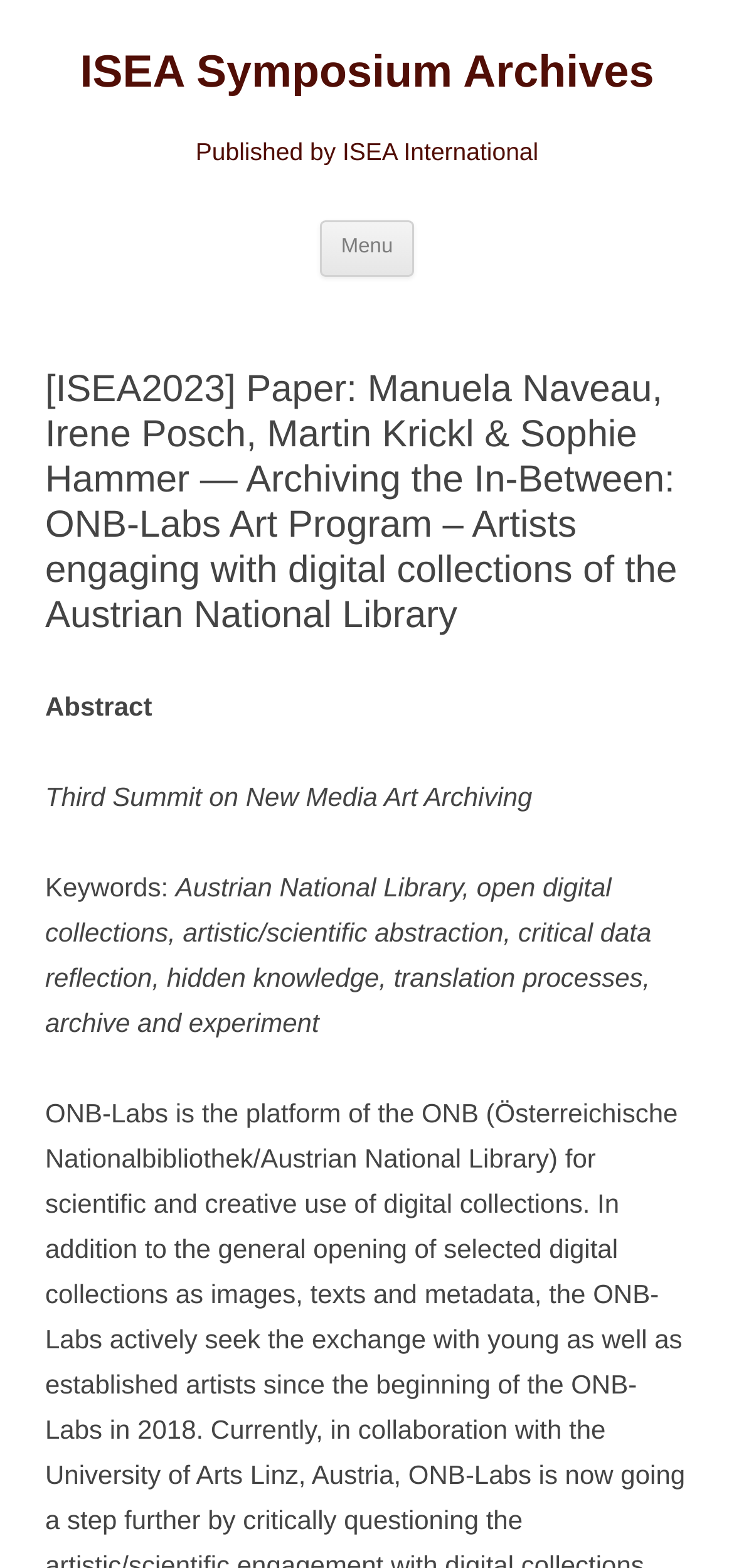Please find and provide the title of the webpage.

ISEA Symposium Archives